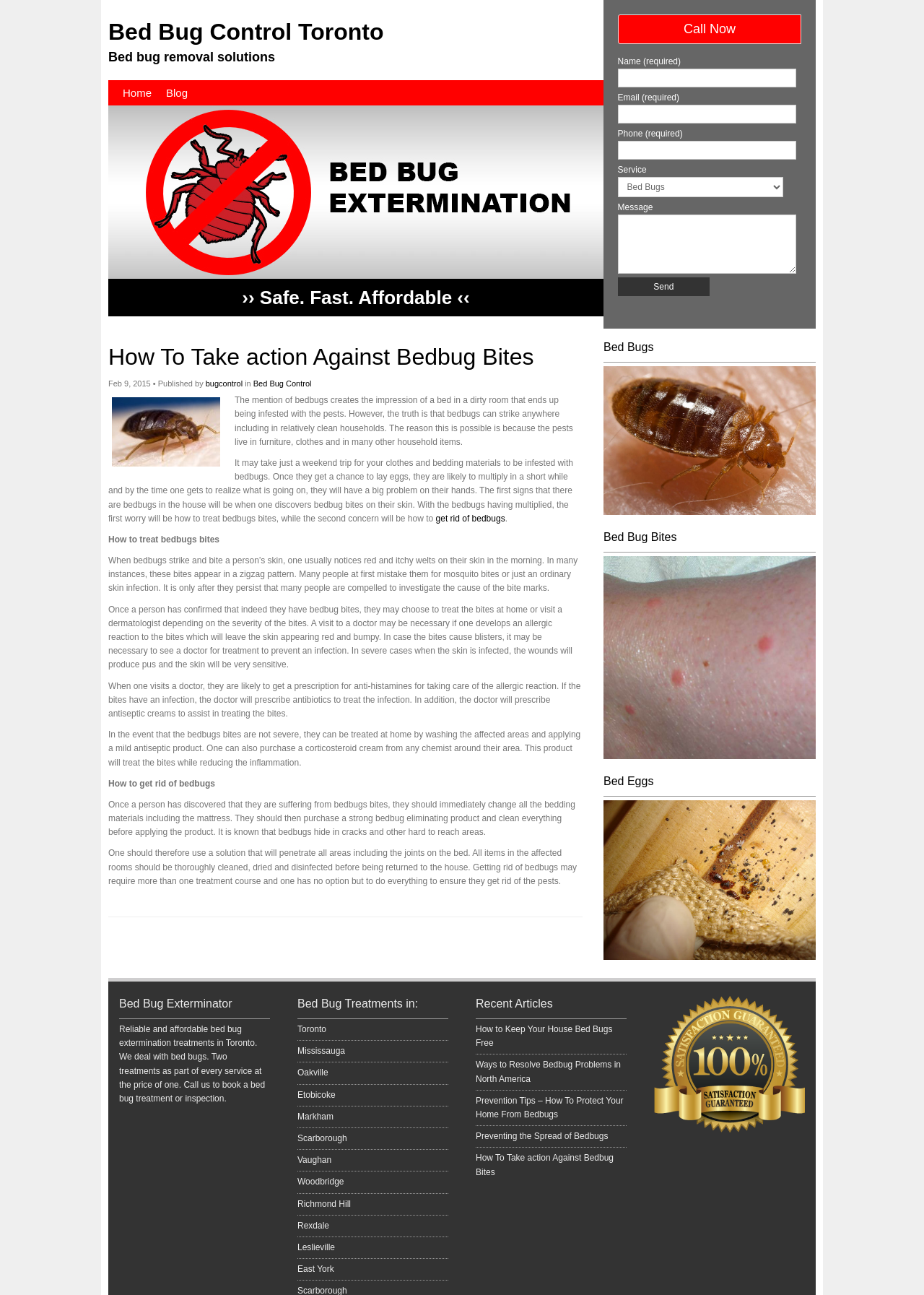What areas of Toronto are served by the bed bug extermination service?
Please provide a comprehensive answer based on the visual information in the image.

The answer can be found in the section of the webpage listing the areas served by the bed bug extermination service, which includes multiple areas such as Mississauga, Oakville, Etobicoke, and others.